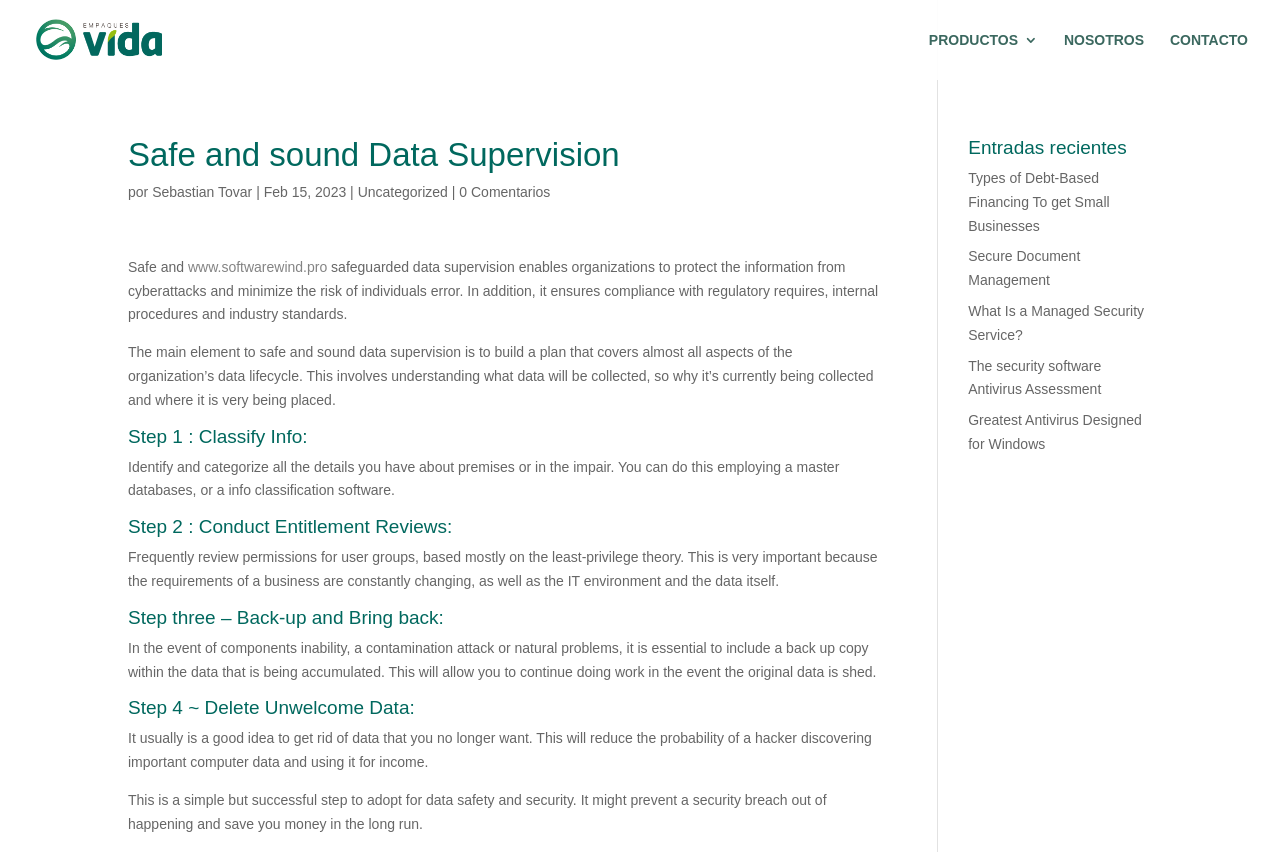Provide a brief response to the question using a single word or phrase: 
What is the purpose of safe and sound data supervision?

Protect information from cyberattacks